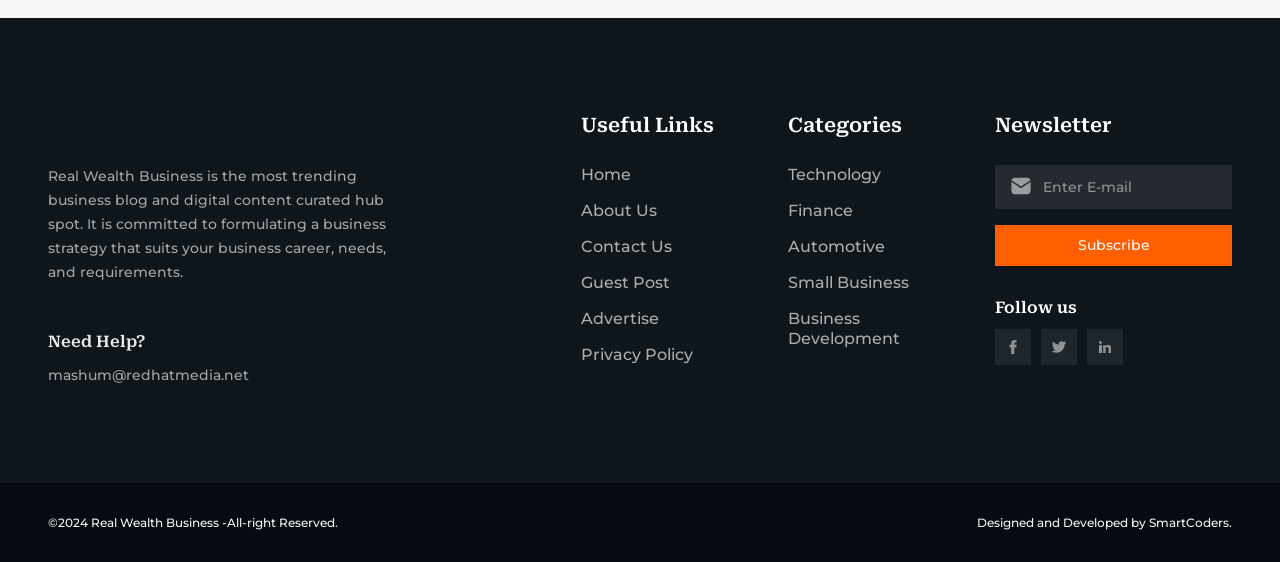Provide the bounding box coordinates of the HTML element described as: "name="esfpx_email" placeholder="Enter E-mail"". The bounding box coordinates should be four float numbers between 0 and 1, i.e., [left, top, right, bottom].

[0.778, 0.294, 0.962, 0.372]